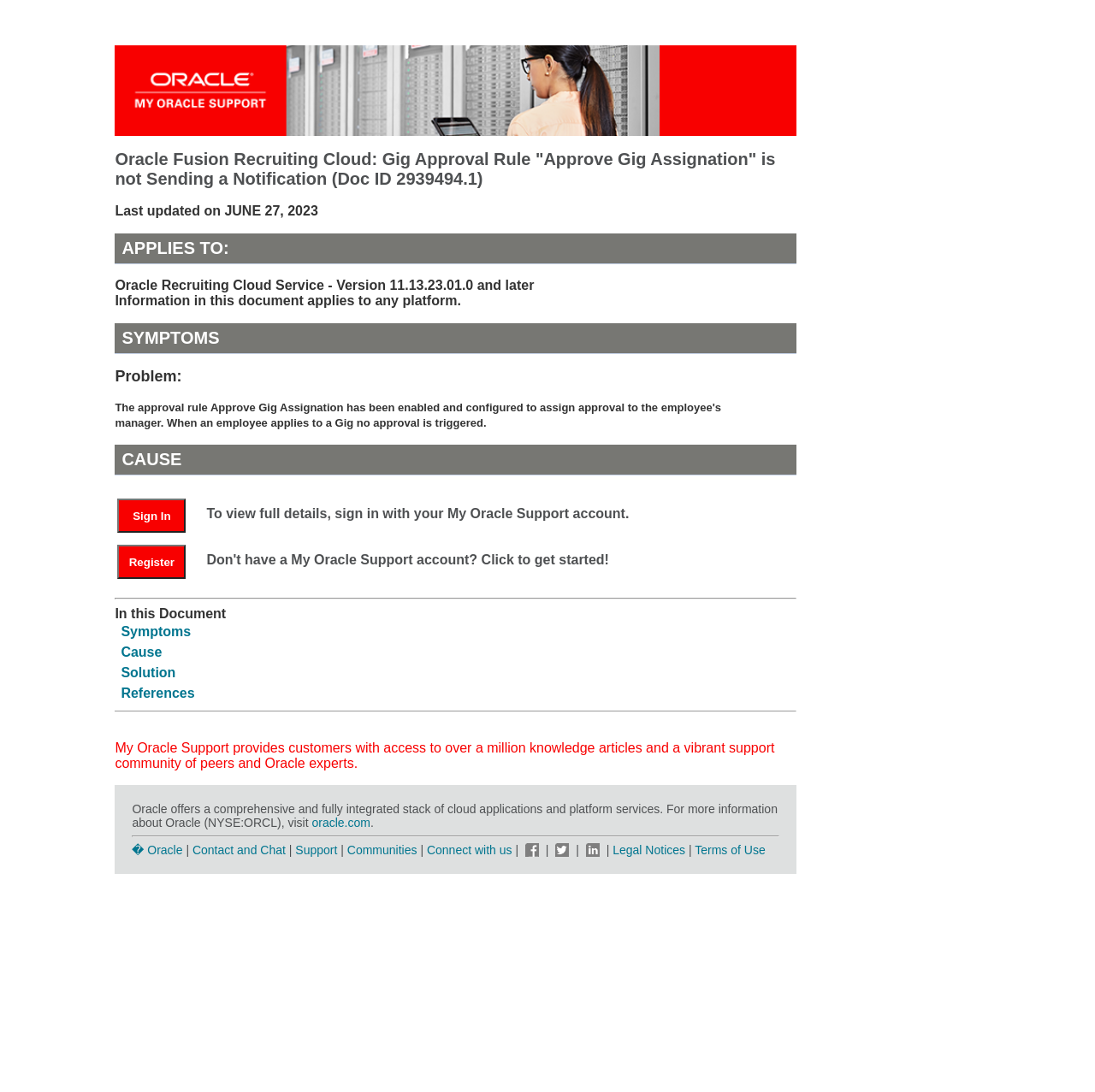Please find the bounding box coordinates of the element that needs to be clicked to perform the following instruction: "Go to Symptoms". The bounding box coordinates should be four float numbers between 0 and 1, represented as [left, top, right, bottom].

[0.11, 0.571, 0.174, 0.585]